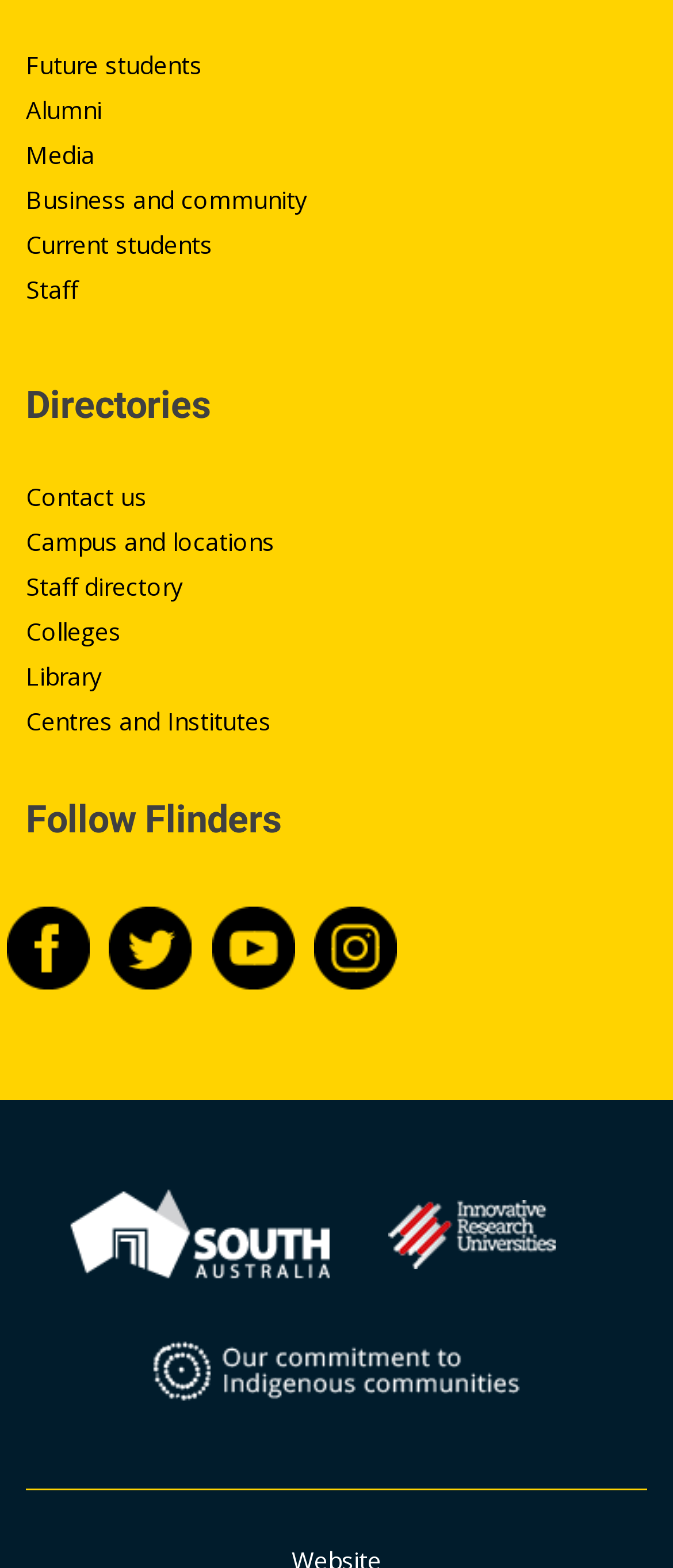Use a single word or phrase to answer the question:
What is the logo at the top-right corner of the webpage?

Brand SA logo